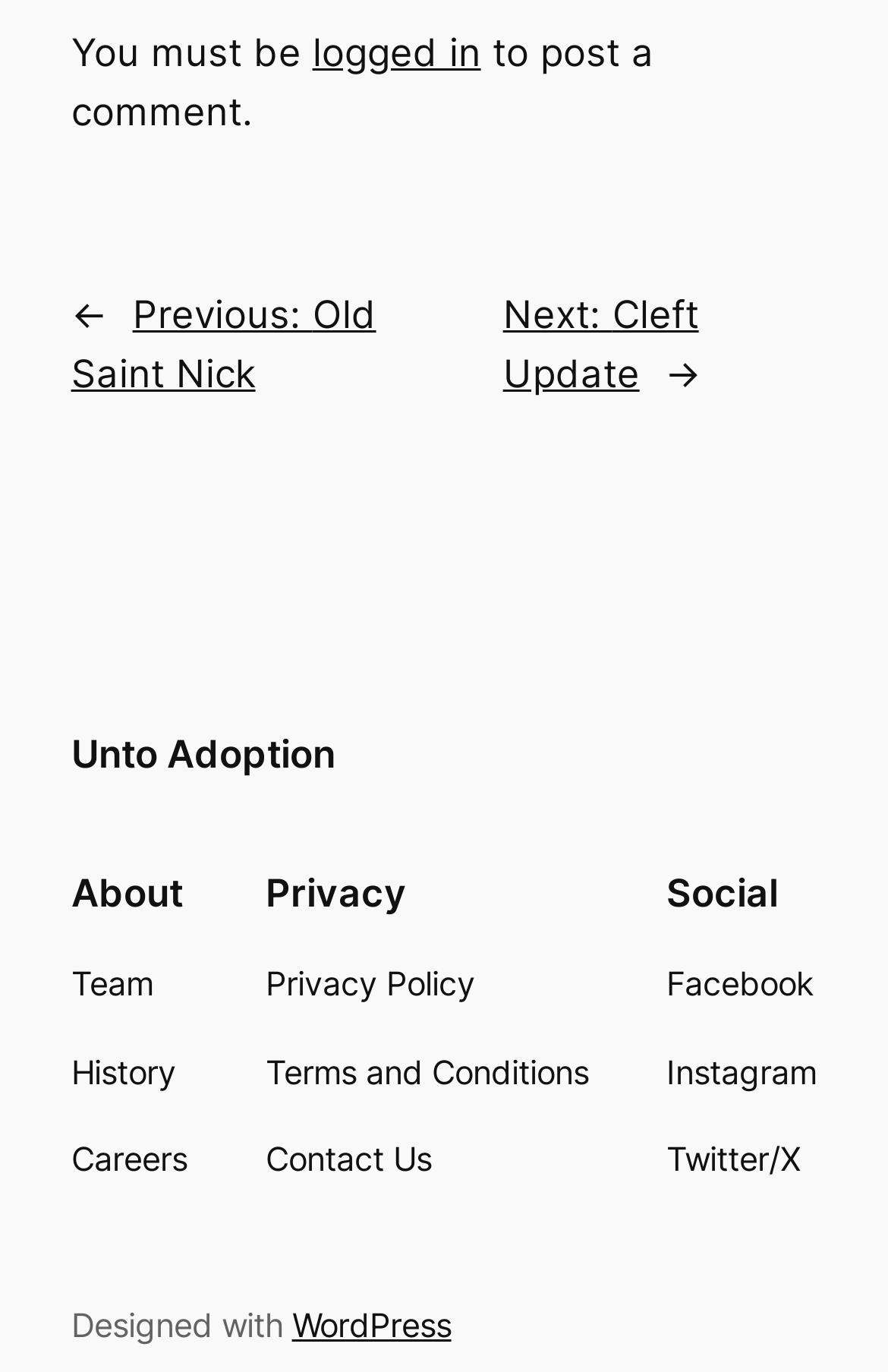Can you find the bounding box coordinates of the area I should click to execute the following instruction: "go to previous post"?

[0.08, 0.213, 0.424, 0.29]